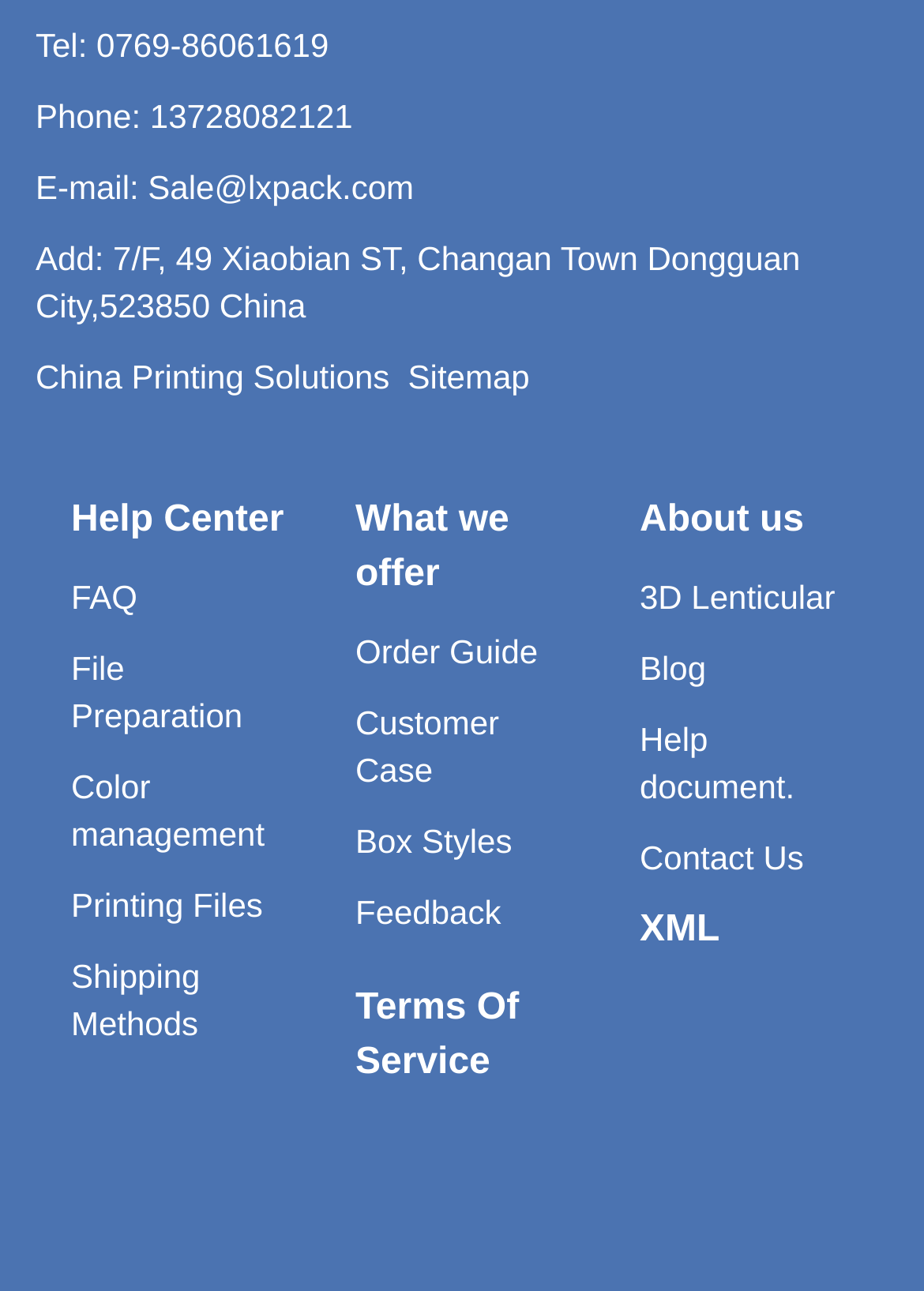Can you determine the bounding box coordinates of the area that needs to be clicked to fulfill the following instruction: "Go to Help Center"?

[0.077, 0.387, 0.307, 0.418]